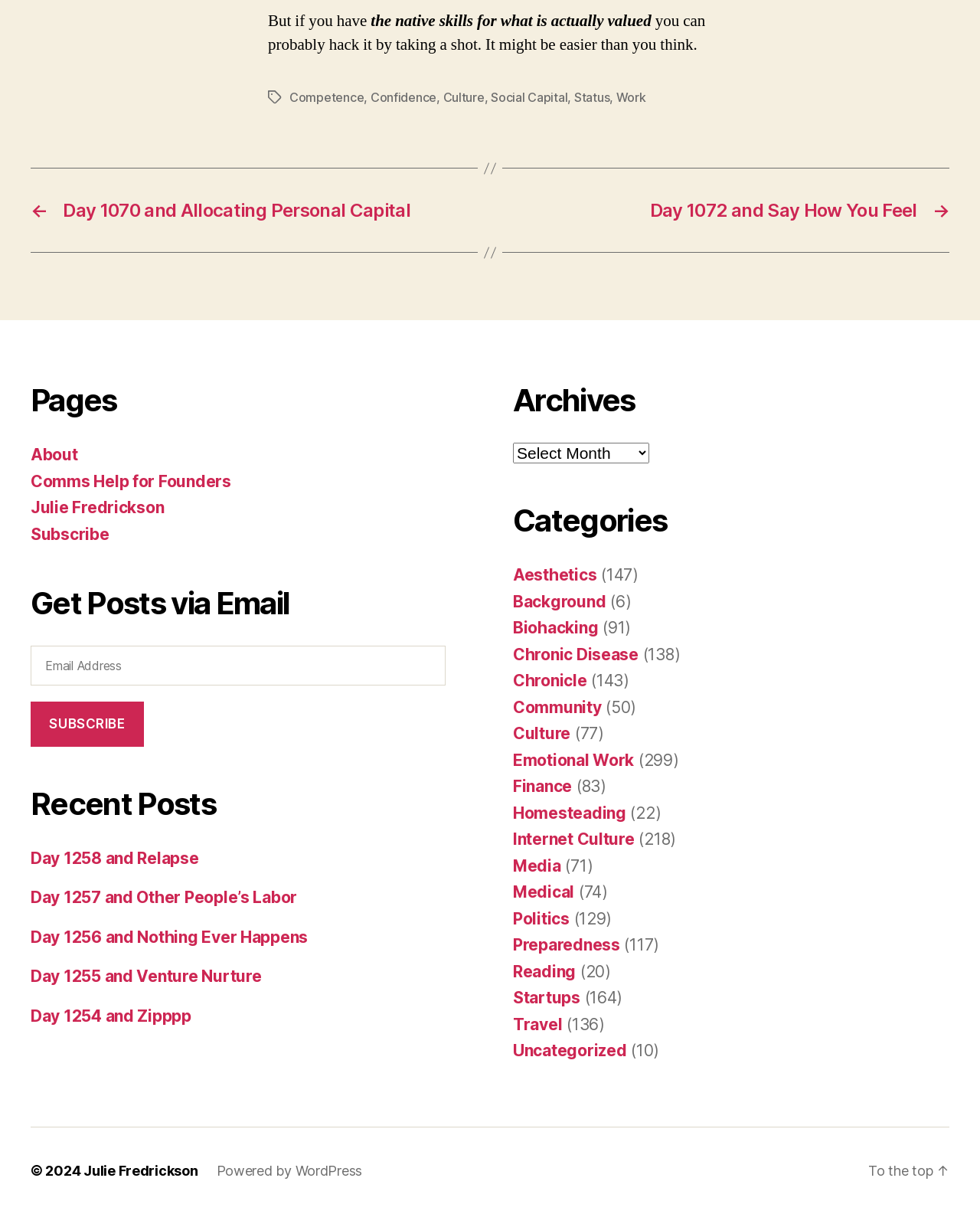What is the name of the author?
Carefully examine the image and provide a detailed answer to the question.

I found the name of the author by looking at the footer section, where it says '© 2024 Julie Fredrickson'.